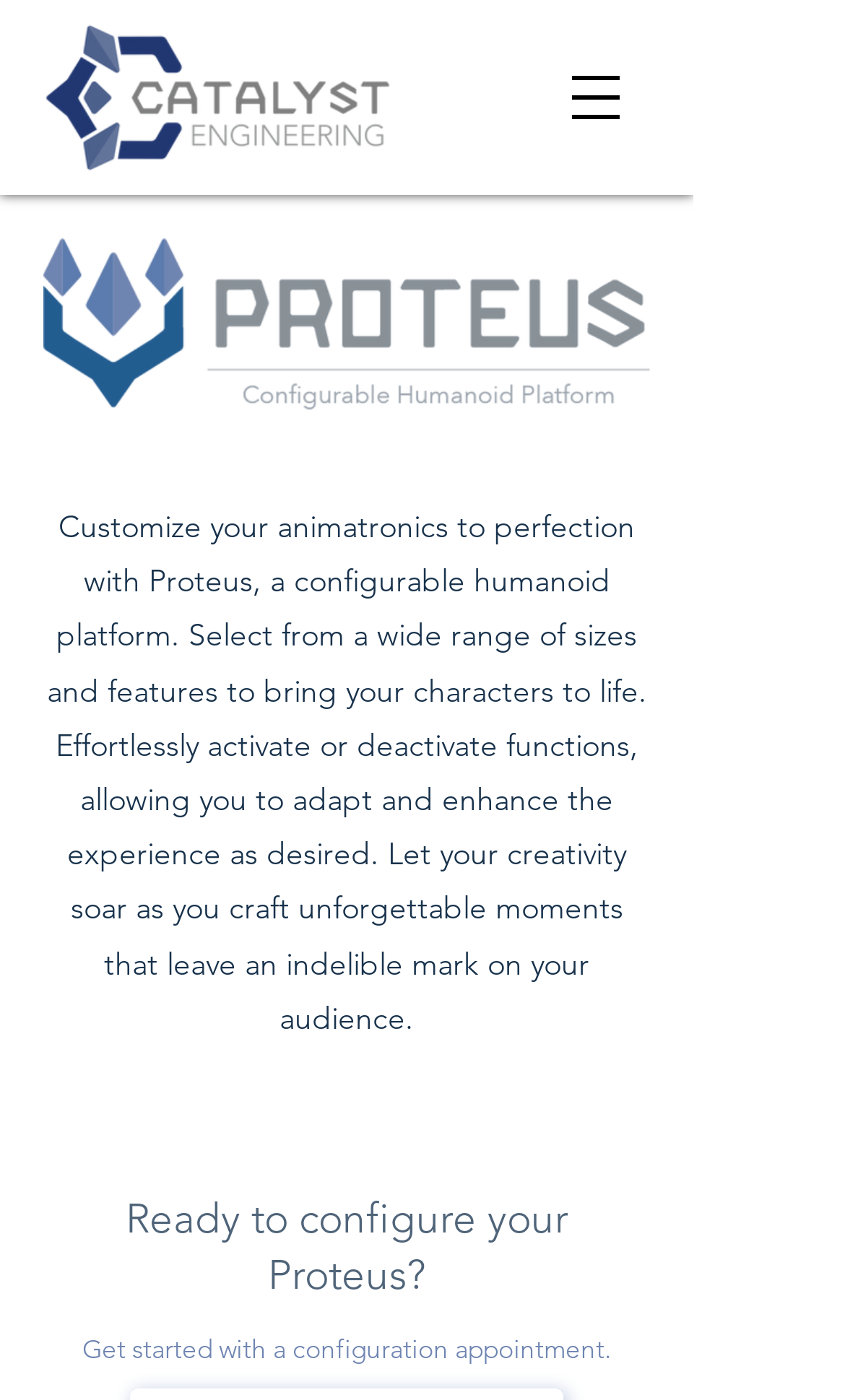Articulate a complete and detailed caption of the webpage elements.

The webpage is about Proteus, a customizable humanoid animatronic platform. At the top left corner, there is a Catalyst Updated Logo-01.png image, and next to it, a Proteus_LOGO.png image. Below these logos, there is a button to open a navigation menu, positioned at the top right corner.

The main content of the webpage is divided into three sections. The first section is a paragraph of text that describes the Proteus platform, stating that it allows users to customize their animatronics to perfection, selecting from a range of sizes and features to bring their characters to life. This text is positioned in the top half of the page, spanning almost the entire width.

Below this text, there is another paragraph that encourages users to let their creativity soar, crafting unforgettable moments for their audience. This text is positioned in the middle of the page, slightly narrower than the previous text.

At the bottom of the page, there is a heading that asks if the user is ready to configure their Proteus, followed by a call-to-action to get started with a configuration appointment. This section is positioned at the bottom left corner of the page.